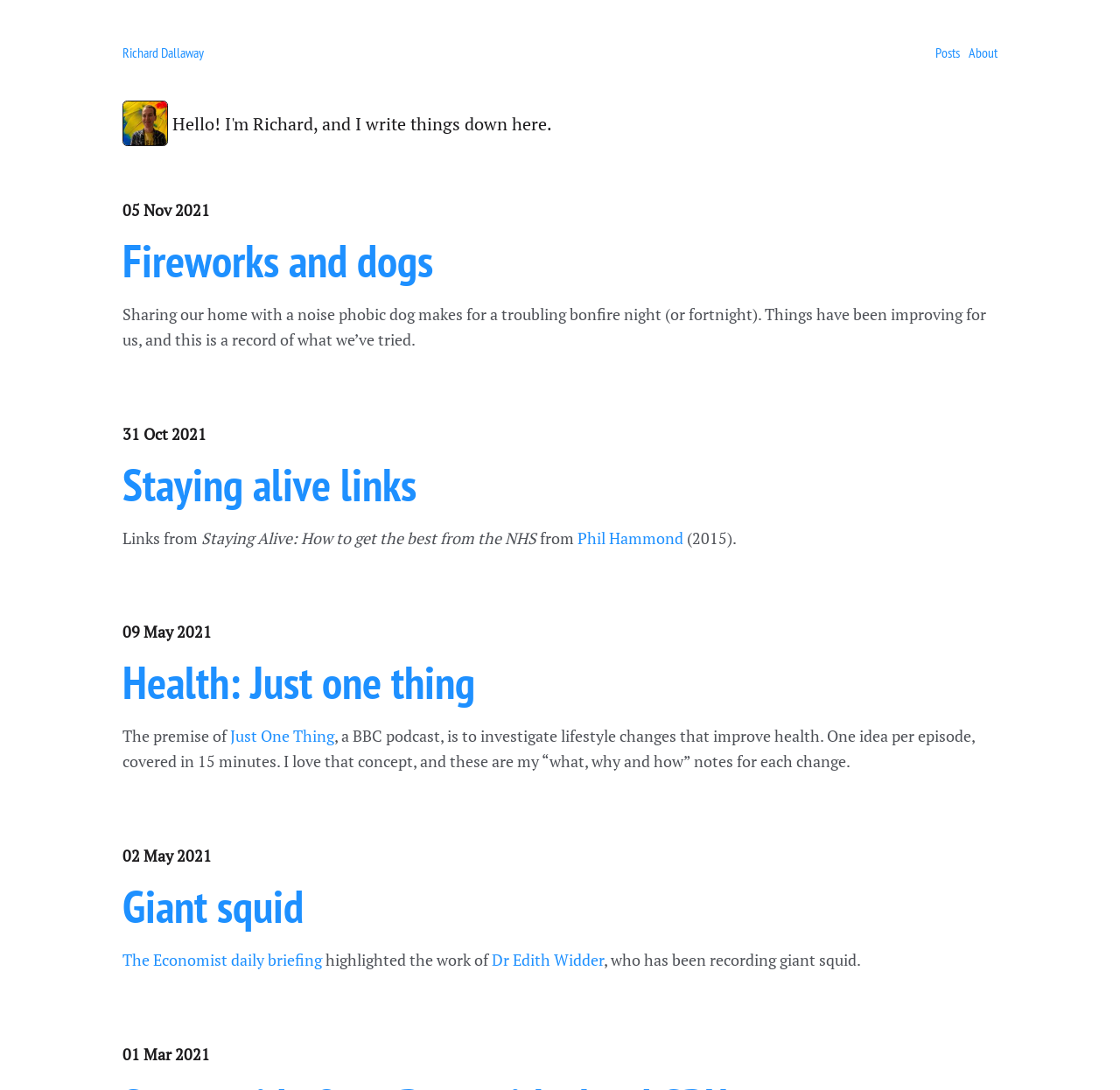Reply to the question with a single word or phrase:
Who is the scientist mentioned in the 'Giant squid' section?

Dr Edith Widder